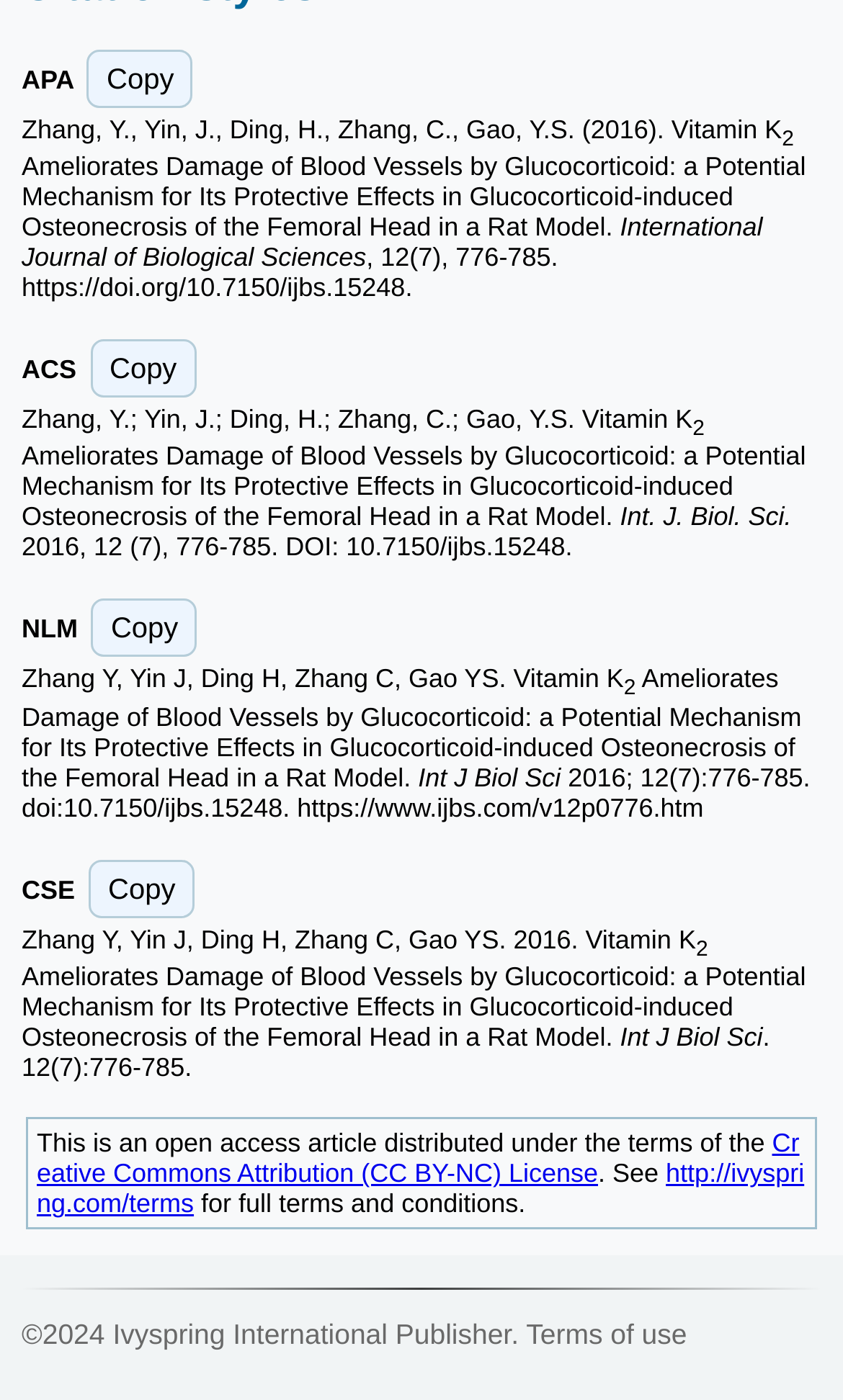Locate the bounding box coordinates of the area that needs to be clicked to fulfill the following instruction: "Visit Ivyspring International Publisher". The coordinates should be in the format of four float numbers between 0 and 1, namely [left, top, right, bottom].

[0.134, 0.942, 0.606, 0.965]